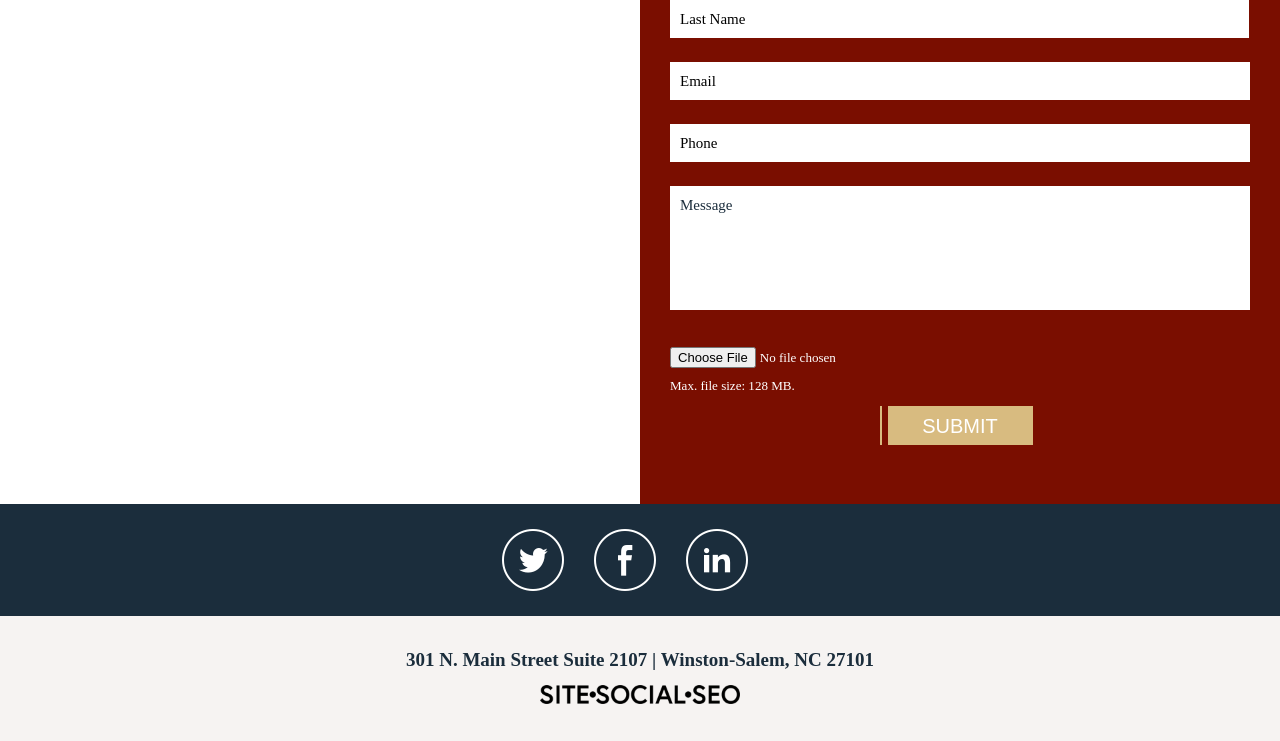Locate the bounding box coordinates for the element described below: "value="Submit"". The coordinates must be four float values between 0 and 1, formatted as [left, top, right, bottom].

[0.693, 0.548, 0.807, 0.601]